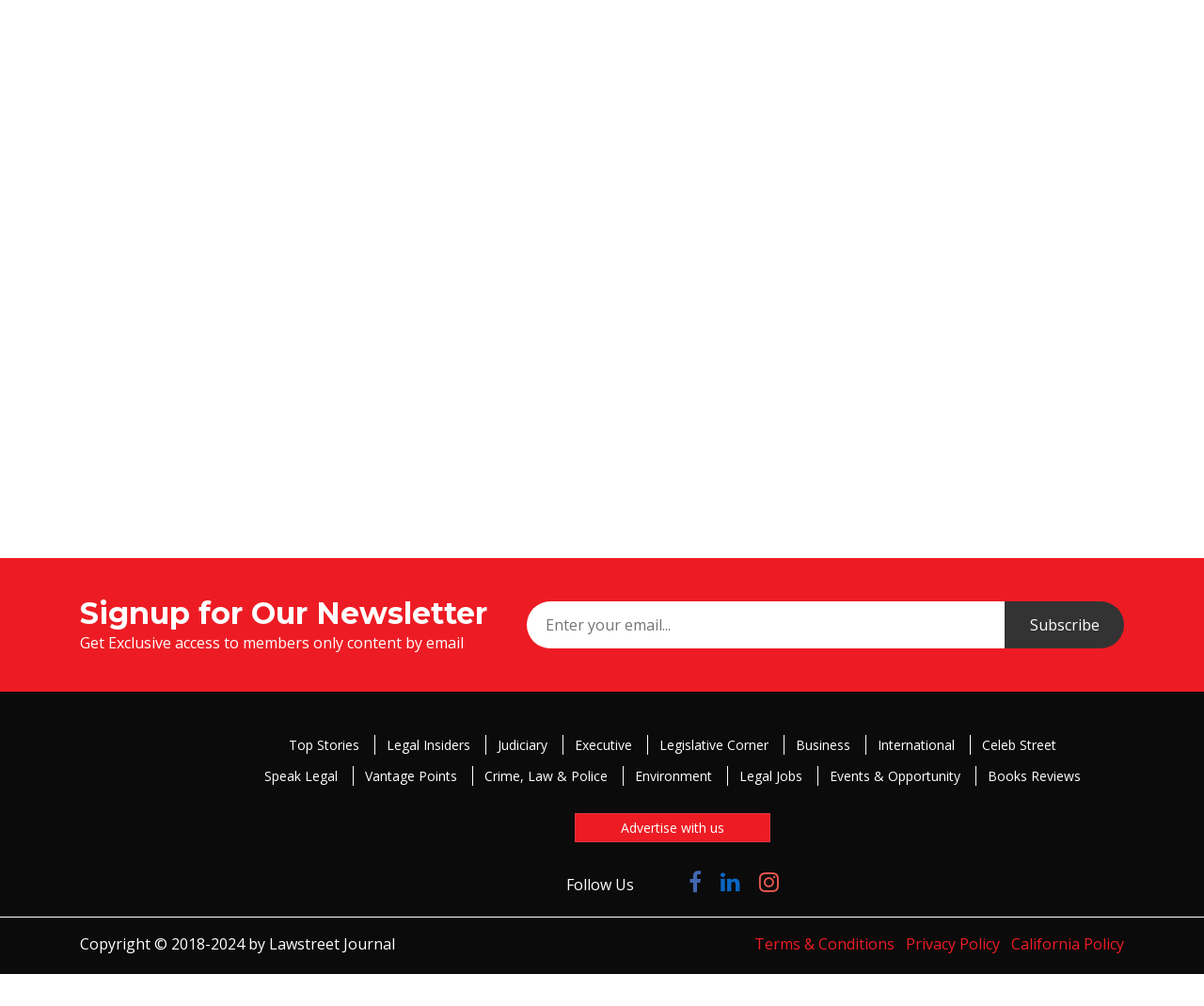Reply to the question with a single word or phrase:
How can users follow the website on social media?

Through Twitter, Facebook, LinkedIn, and Instagram